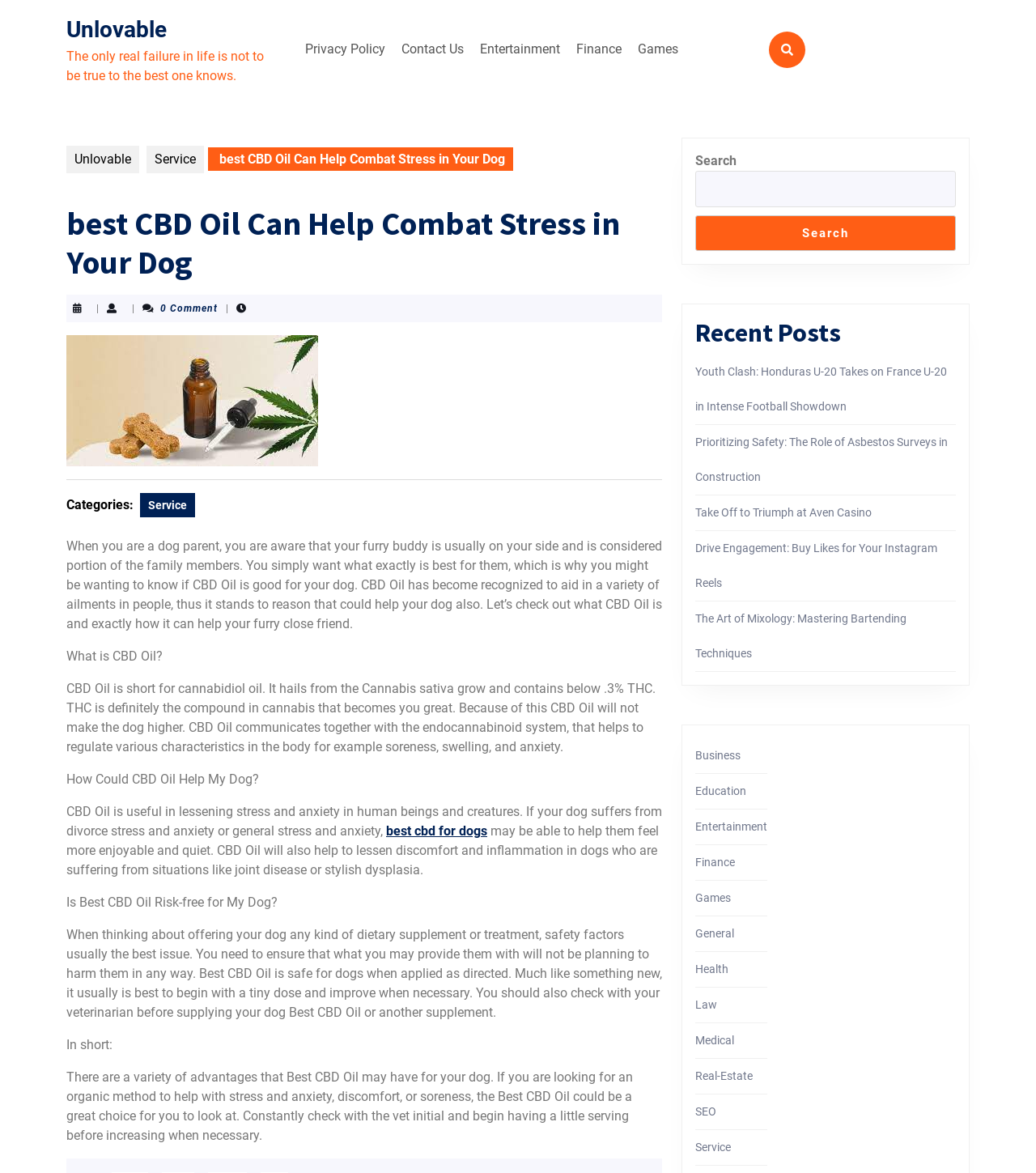Give a detailed account of the webpage, highlighting key information.

This webpage is about the benefits of CBD oil for dogs, specifically how it can help combat stress and anxiety. At the top of the page, there is a navigation menu with links to various categories such as "Privacy Policy", "Contact Us", "Entertainment", and "Finance". Below the navigation menu, there is a quote from a famous person, followed by a link to "Unlovable" and a top menu with links to "Service" and other categories.

The main content of the page is divided into sections, starting with a heading that reads "best CBD Oil Can Help Combat Stress in Your Dog". Below the heading, there is a paragraph of text that introduces the topic of CBD oil and its benefits for dogs. The text is accompanied by a post thumbnail image.

The next section is titled "What is CBD Oil?" and provides a brief explanation of what CBD oil is and how it works. This is followed by a section titled "How Could CBD Oil Help My Dog?" which discusses the benefits of CBD oil for dogs, including reducing stress and anxiety, and alleviating pain and inflammation.

The page also includes a section titled "Is Best CBD Oil Risk-free for My Dog?" which addresses safety concerns and provides guidance on how to use CBD oil safely. The final section is a summary of the benefits of CBD oil for dogs and encourages readers to consult with their veterinarian before using it.

On the right-hand side of the page, there is a complementary section with a search bar and a list of recent posts, including links to articles on various topics such as football, construction, and bartending. There are also links to different categories such as "Business", "Education", and "Health".